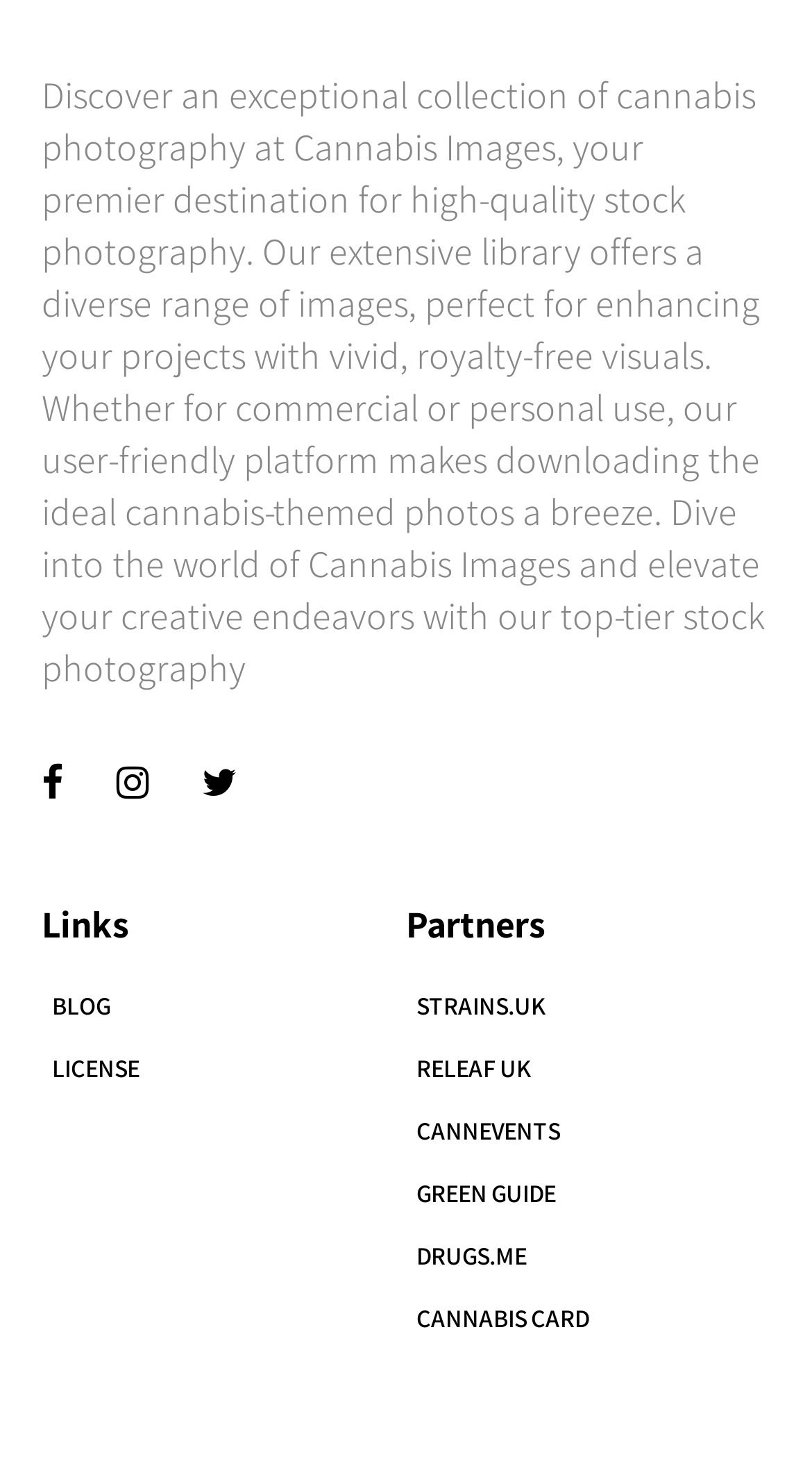Predict the bounding box coordinates of the area that should be clicked to accomplish the following instruction: "Click on the Facebook icon". The bounding box coordinates should consist of four float numbers between 0 and 1, i.e., [left, top, right, bottom].

[0.051, 0.514, 0.077, 0.548]